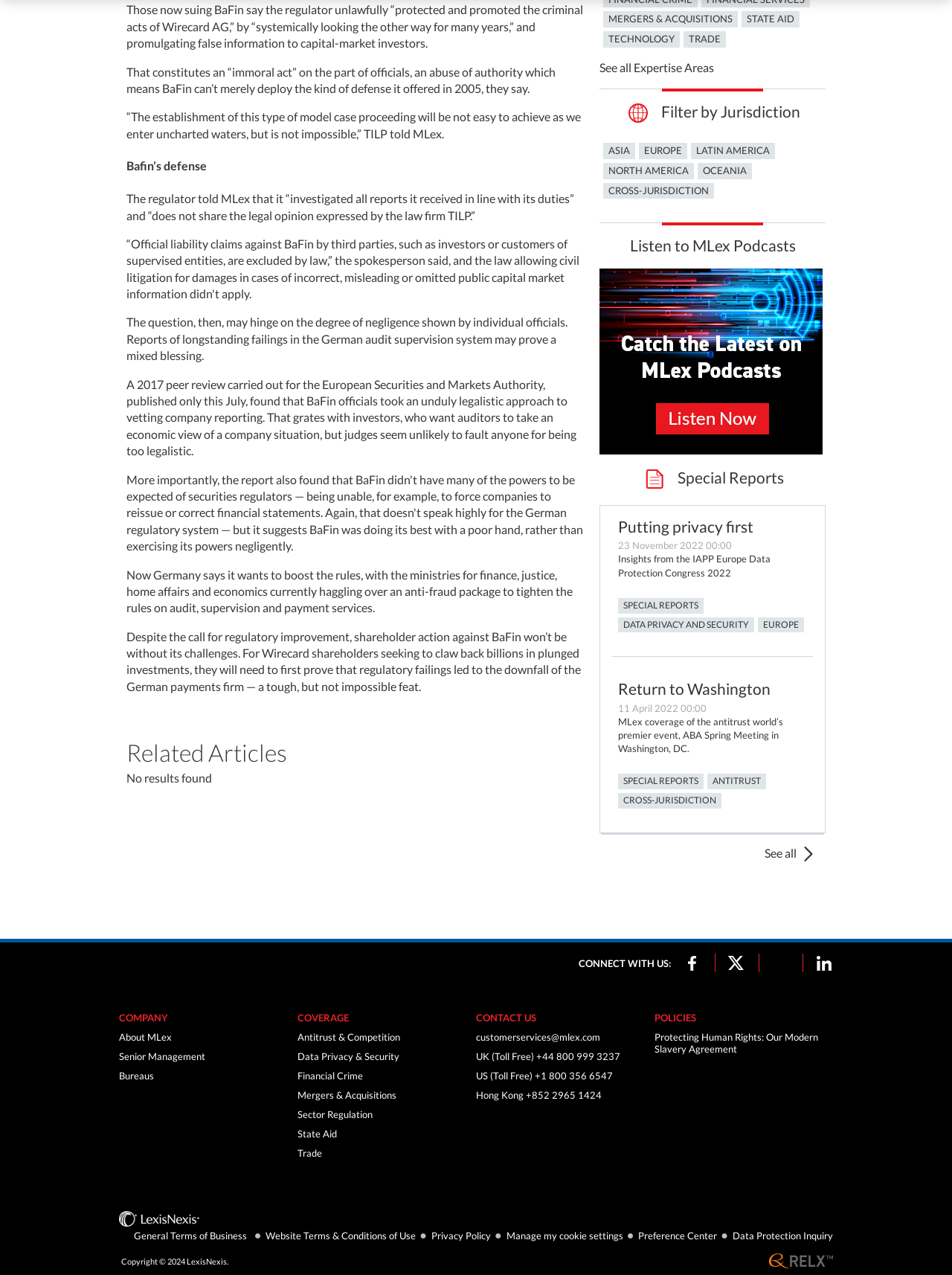Please reply to the following question with a single word or a short phrase:
What is the purpose of the 'Filter by Jurisdiction' section?

To filter by jurisdiction